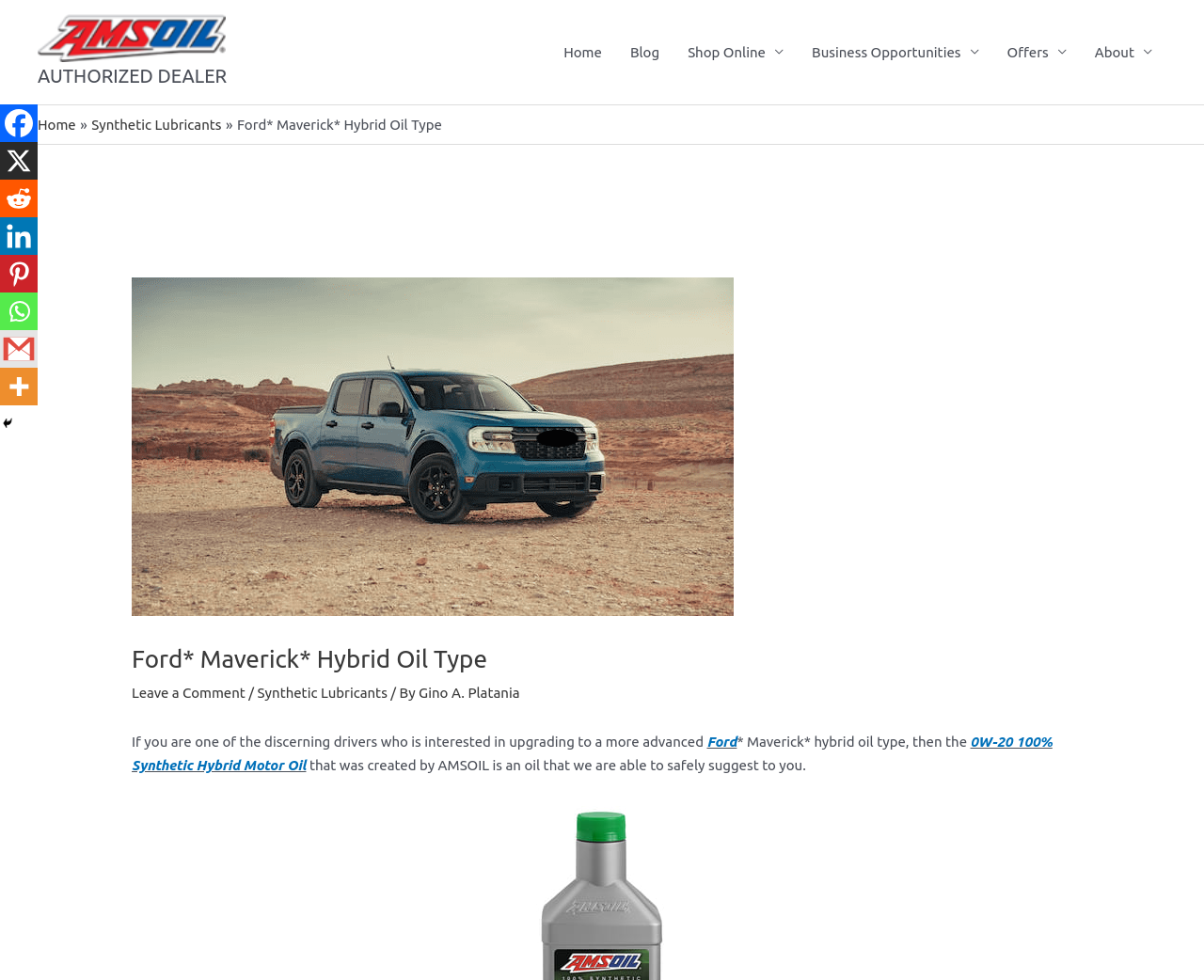Locate the coordinates of the bounding box for the clickable region that fulfills this instruction: "Click the AMSOIL logo".

[0.031, 0.029, 0.188, 0.046]